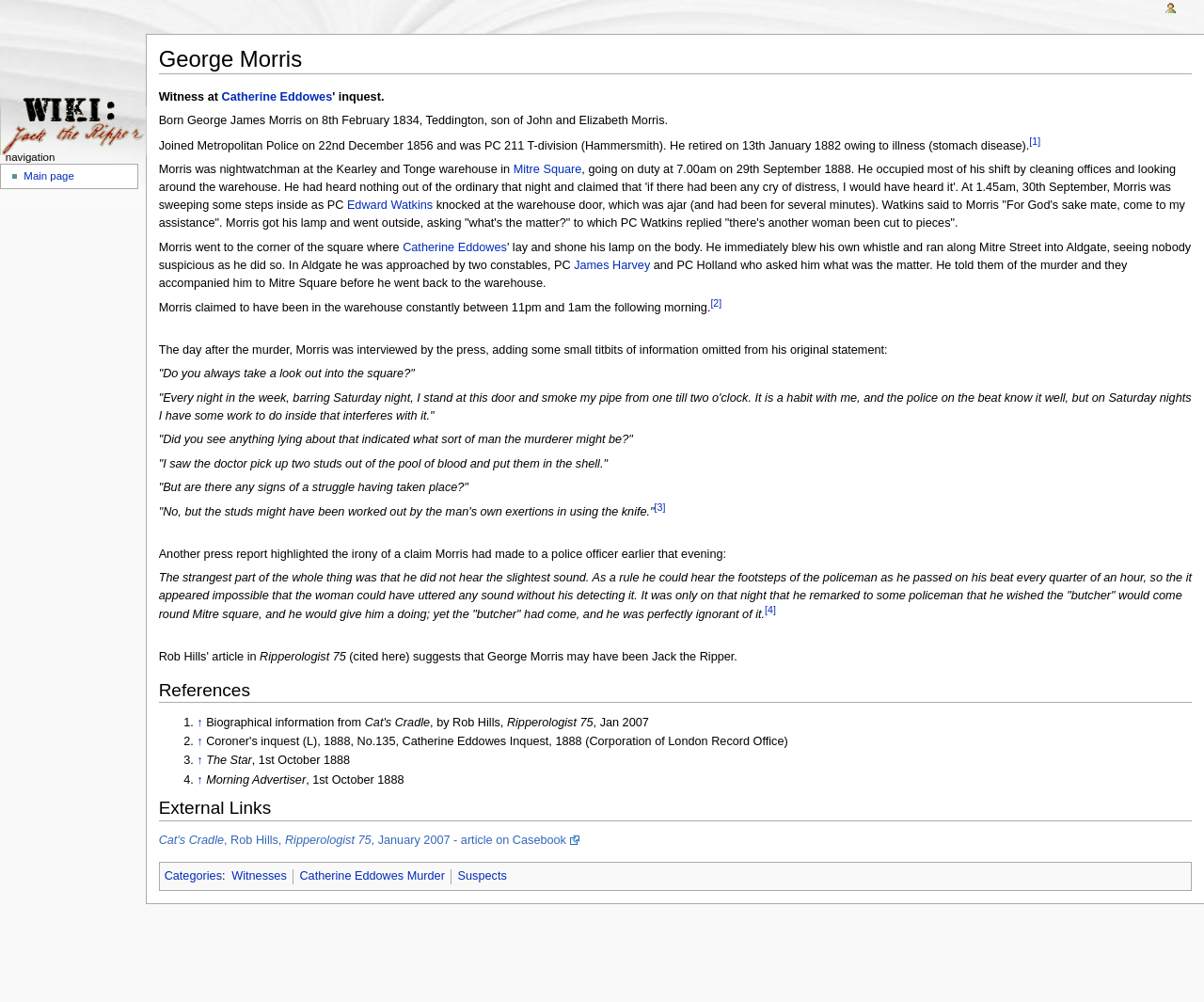Using the webpage screenshot, locate the HTML element that fits the following description and provide its bounding box: "Suspects".

[0.38, 0.868, 0.421, 0.881]